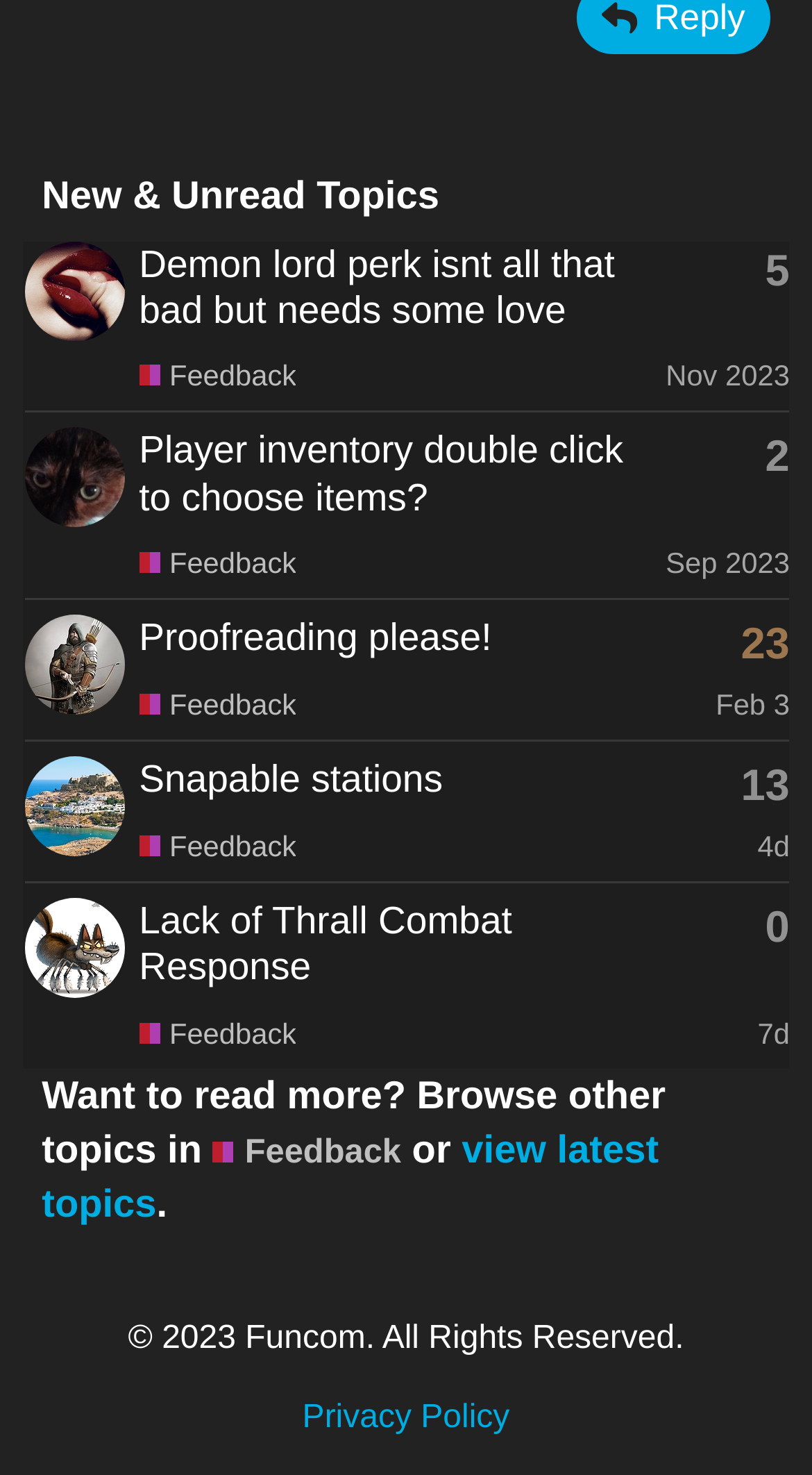Indicate the bounding box coordinates of the element that needs to be clicked to satisfy the following instruction: "Browse other topics in Feedback". The coordinates should be four float numbers between 0 and 1, i.e., [left, top, right, bottom].

[0.262, 0.766, 0.494, 0.798]